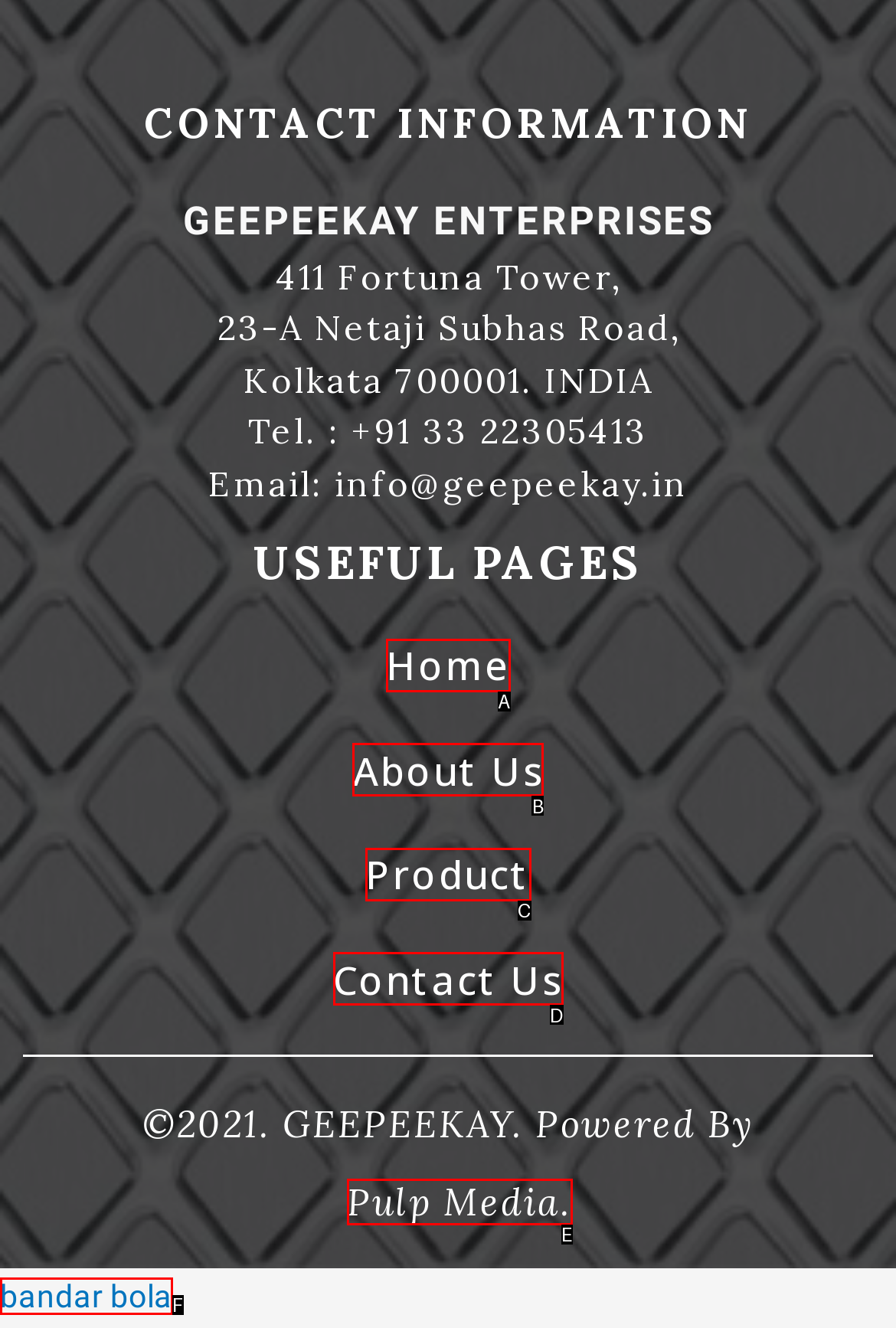Match the description to the correct option: Product
Provide the letter of the matching option directly.

C